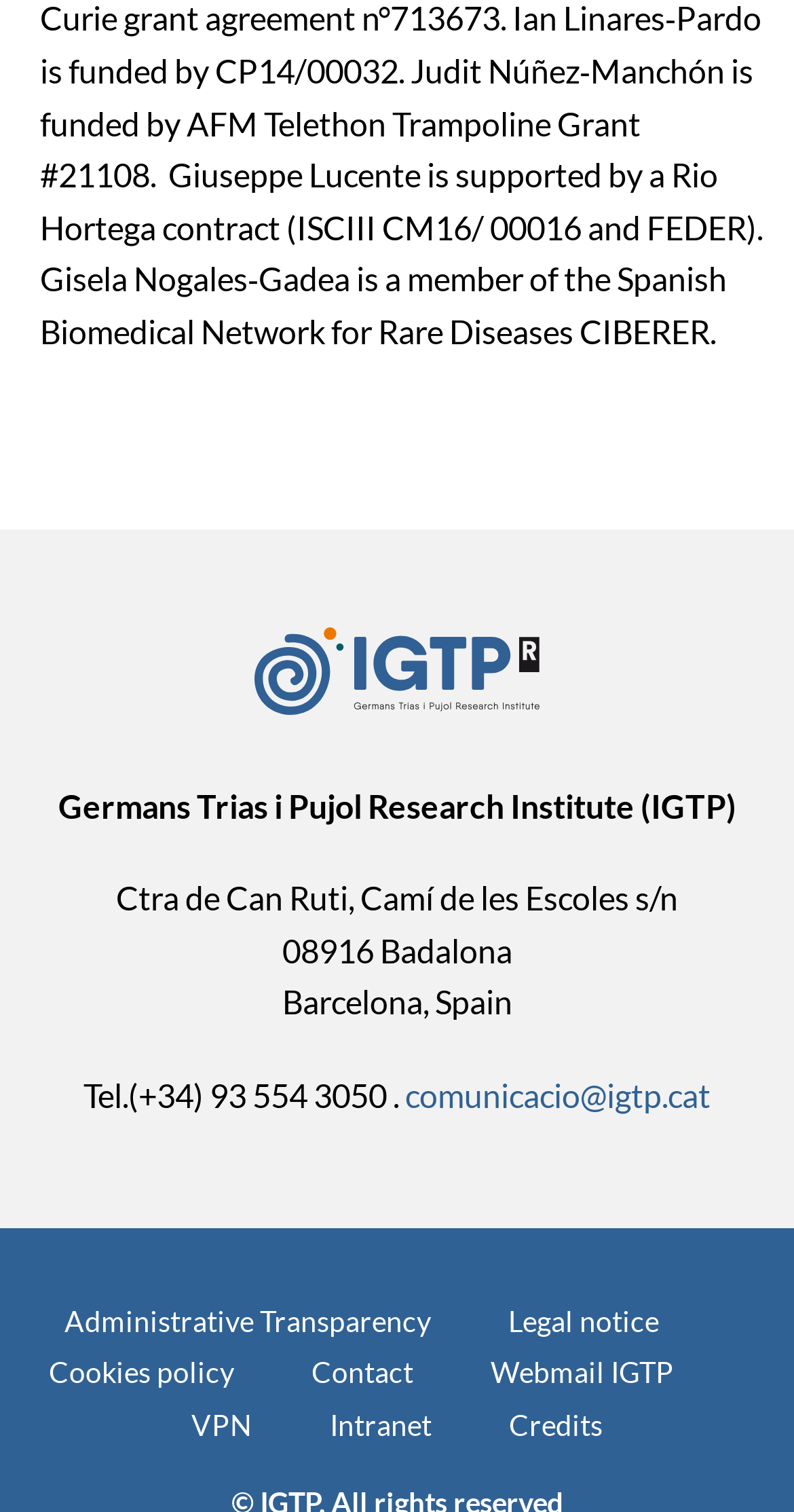What is the name of the research institute?
Please respond to the question with a detailed and thorough explanation.

I found the answer by looking at the StaticText element with the text 'Germans Trias i Pujol Research Institute (IGTP)' which is located at [0.073, 0.519, 0.927, 0.545]. This text is likely to be the name of the research institute.